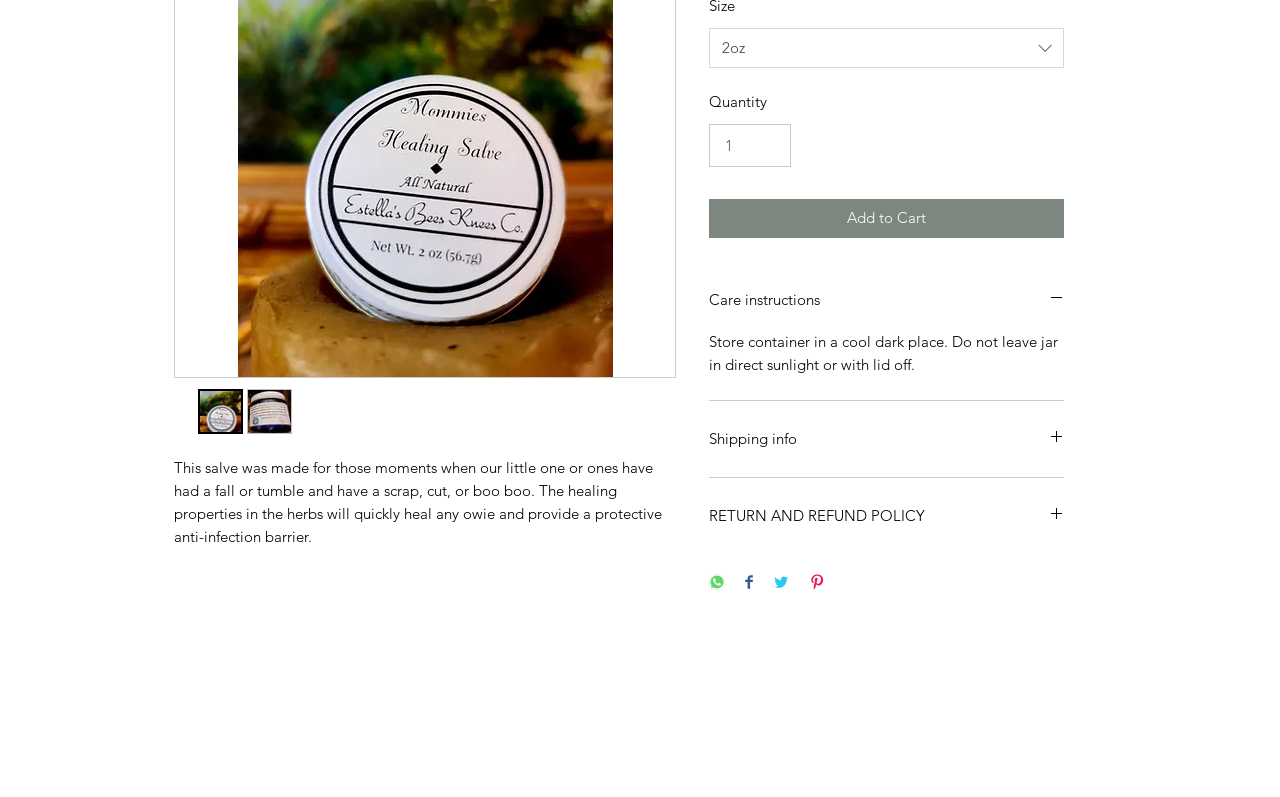Identify the bounding box for the UI element described as: "input value="1" aria-label="Quantity" value="1"". The coordinates should be four float numbers between 0 and 1, i.e., [left, top, right, bottom].

[0.554, 0.155, 0.618, 0.21]